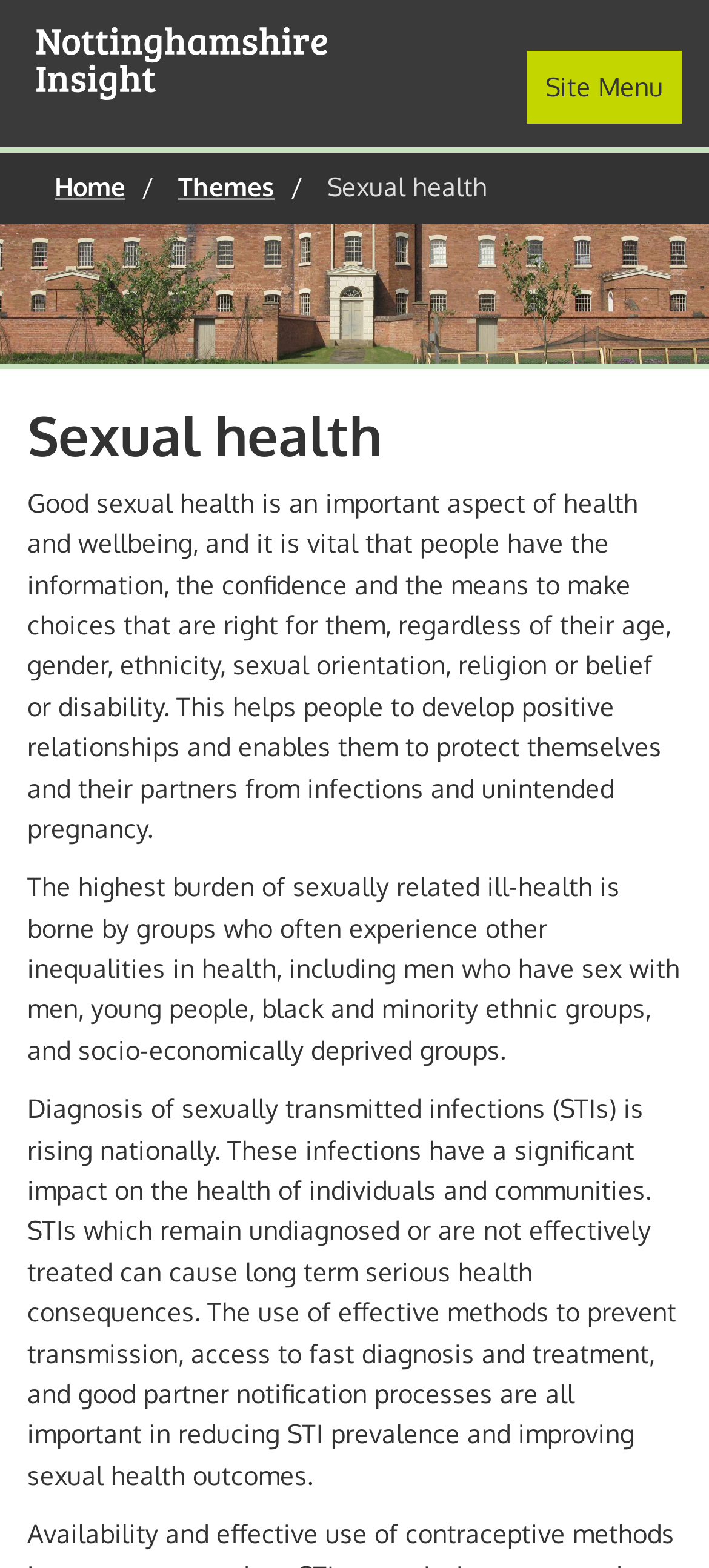Using the provided element description: "Terms of Use", determine the bounding box coordinates of the corresponding UI element in the screenshot.

None